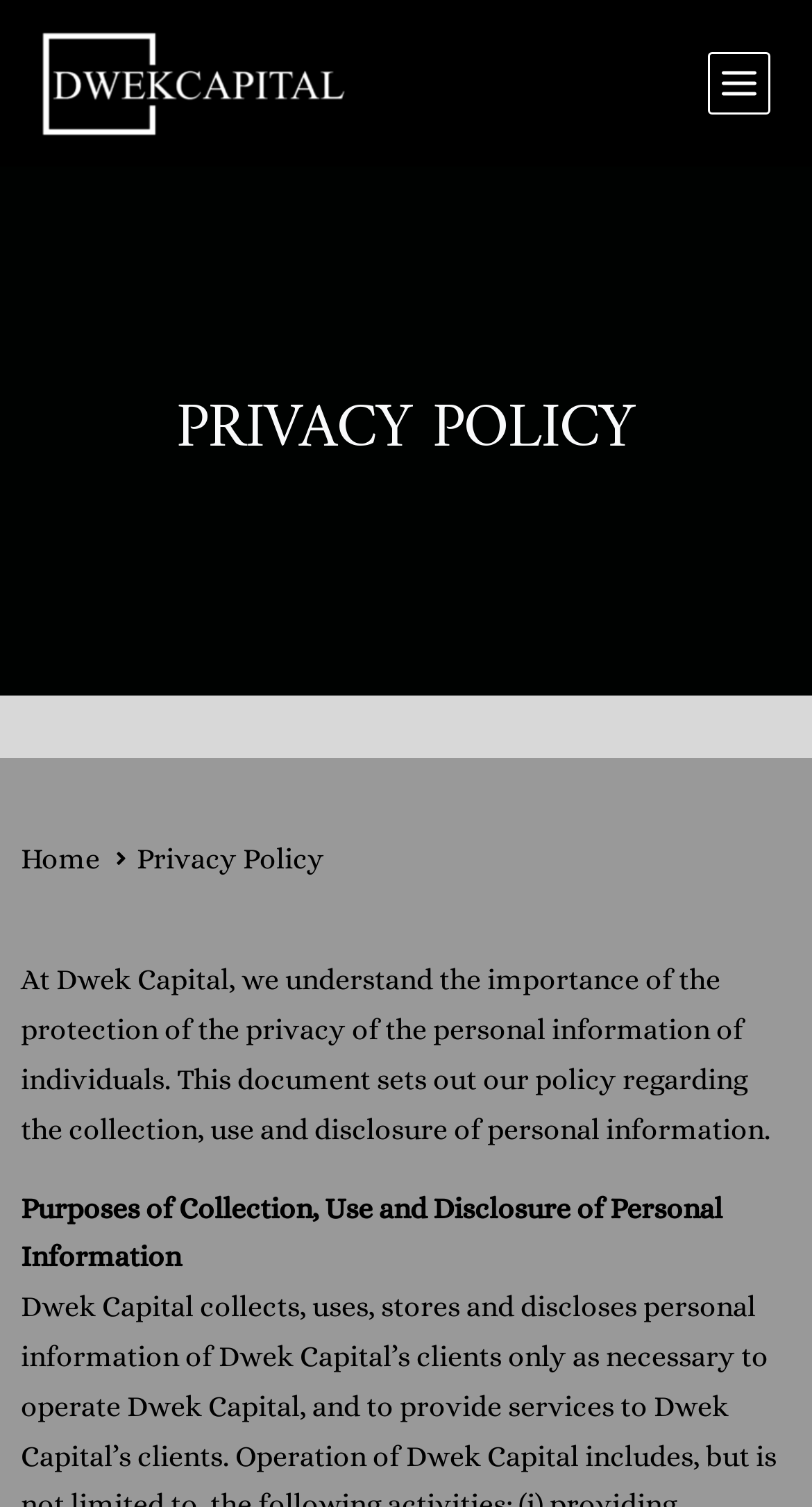What is one of the sections of this privacy policy?
Refer to the image and provide a one-word or short phrase answer.

Purposes of Collection, Use and Disclosure of Personal Information